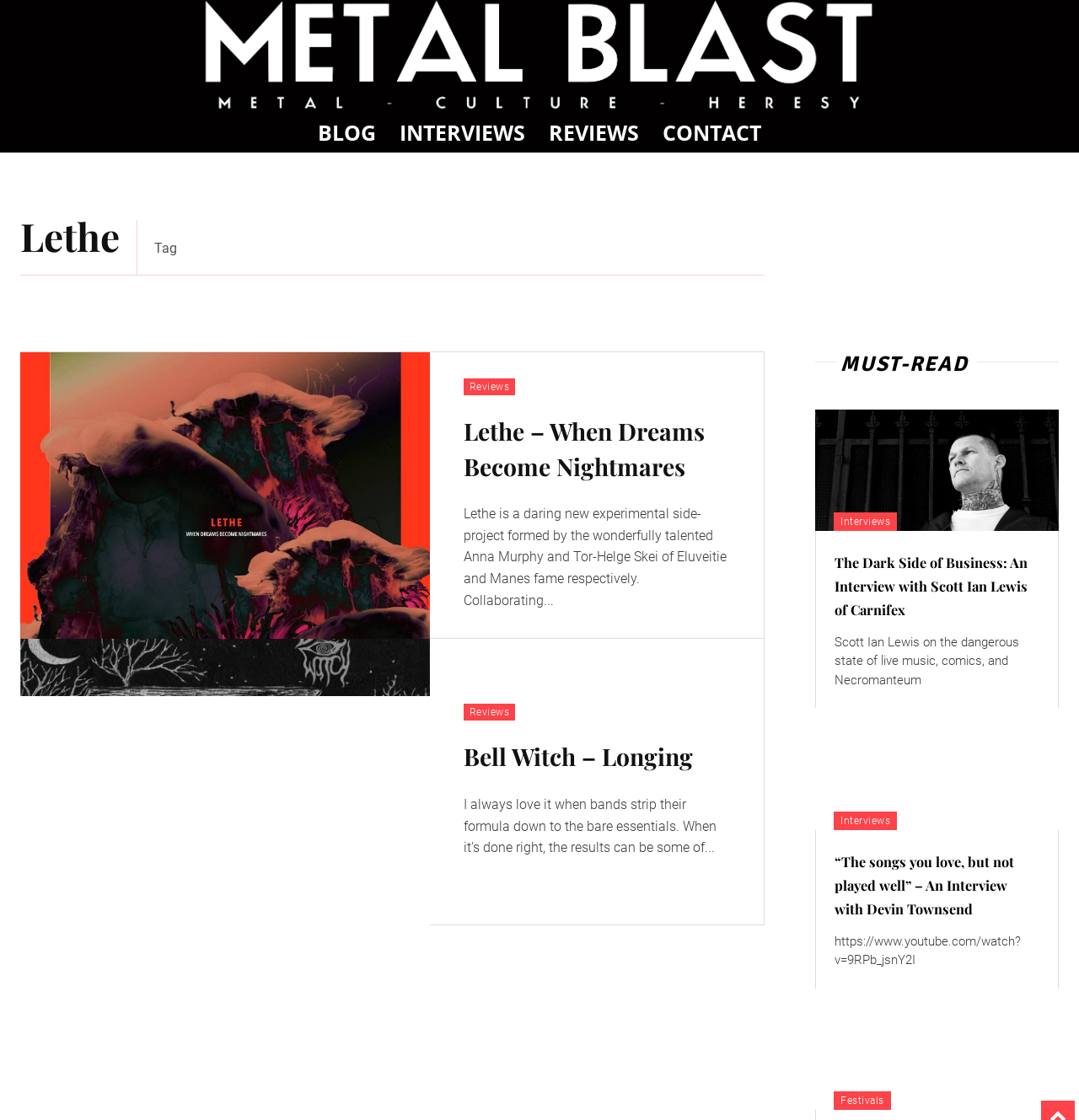What is the platform mentioned in the interview with Devin Townsend?
Based on the image, give a one-word or short phrase answer.

YouTube